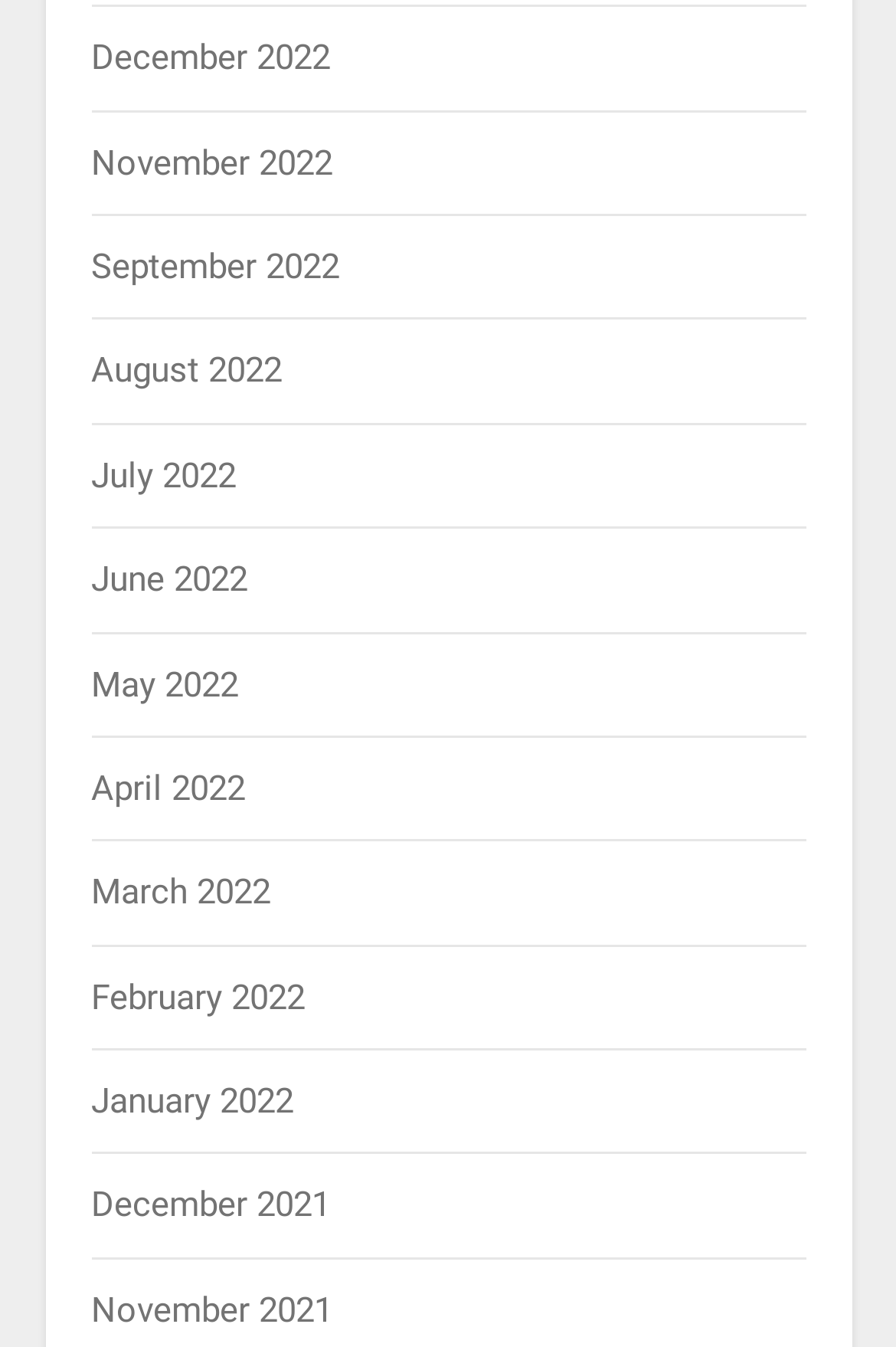Pinpoint the bounding box coordinates of the element to be clicked to execute the instruction: "Check September 2022".

[0.101, 0.183, 0.378, 0.213]